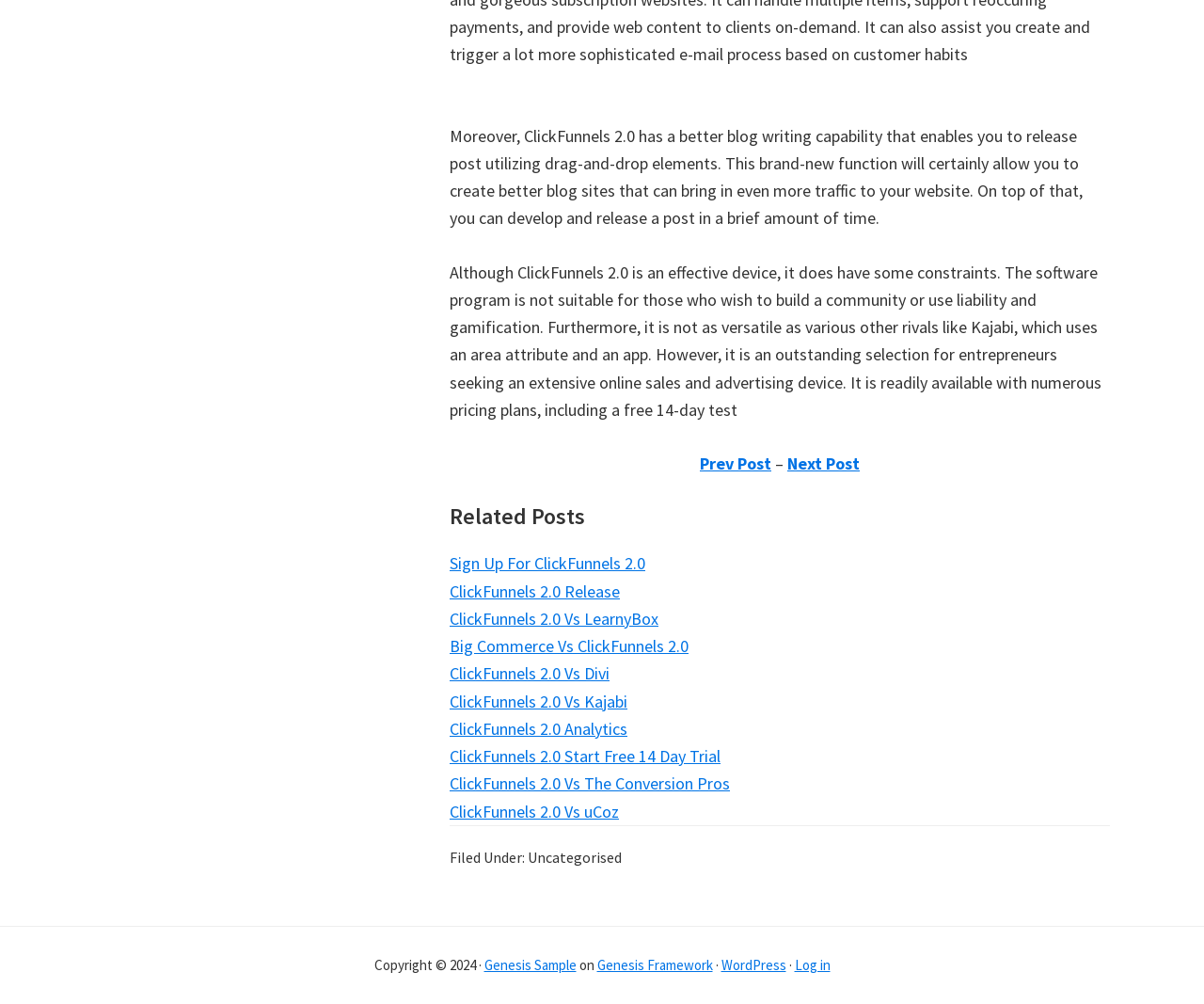Identify the bounding box coordinates of the clickable region necessary to fulfill the following instruction: "Log in". The bounding box coordinates should be four float numbers between 0 and 1, i.e., [left, top, right, bottom].

[0.66, 0.952, 0.689, 0.97]